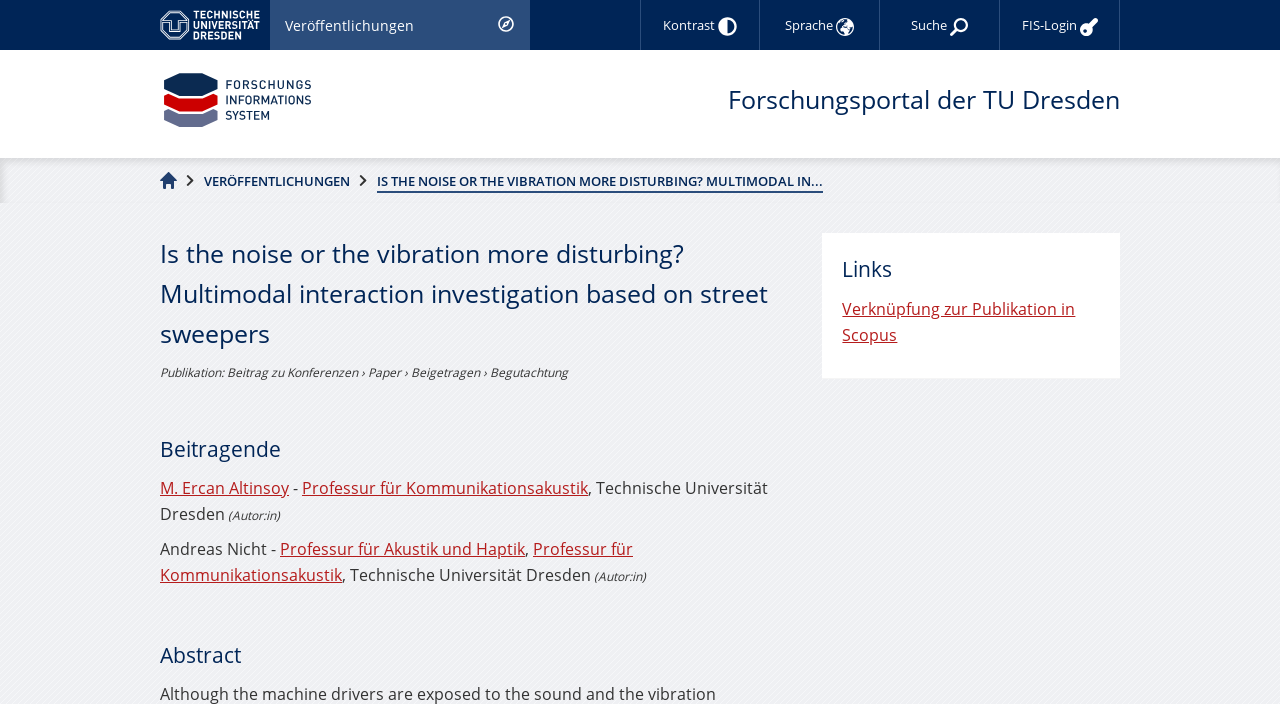Give a complete and precise description of the webpage's appearance.

This webpage appears to be a research publication page from the Technical University of Dresden. At the top left, there is a logo of the university, accompanied by a link to the university's website. Next to it, there is a button to toggle portal navigation, followed by buttons to select contrast and language.

Below these buttons, there is a heading that reads "Forschungsportal der TU Dresden" (Research Portal of TU Dresden). A navigation menu is located below, with links to "Home", "Veröffentlichungen" (Publications), and the current page, "Is the noise or the vibration more disturbing? Multimodal interaction investigation based on street sweepers".

The main content of the page is divided into sections. The first section has a heading with the title of the research publication, followed by information about the publication, including the type ("Beitrag zu Konferenzen" or Conference Contribution) and the authors. There are two authors listed, M. Ercan Altinsoy and Andreas Nicht, with their affiliations and roles.

Below this section, there is a heading that reads "Abstract", but the abstract text is not provided. On the right side of the page, there is a section with a heading "Links", which contains a link to the publication in Scopus.

Throughout the page, there are several images, including the university logo and the FIS logo. The layout is organized, with clear headings and concise text, making it easy to navigate and understand the content.